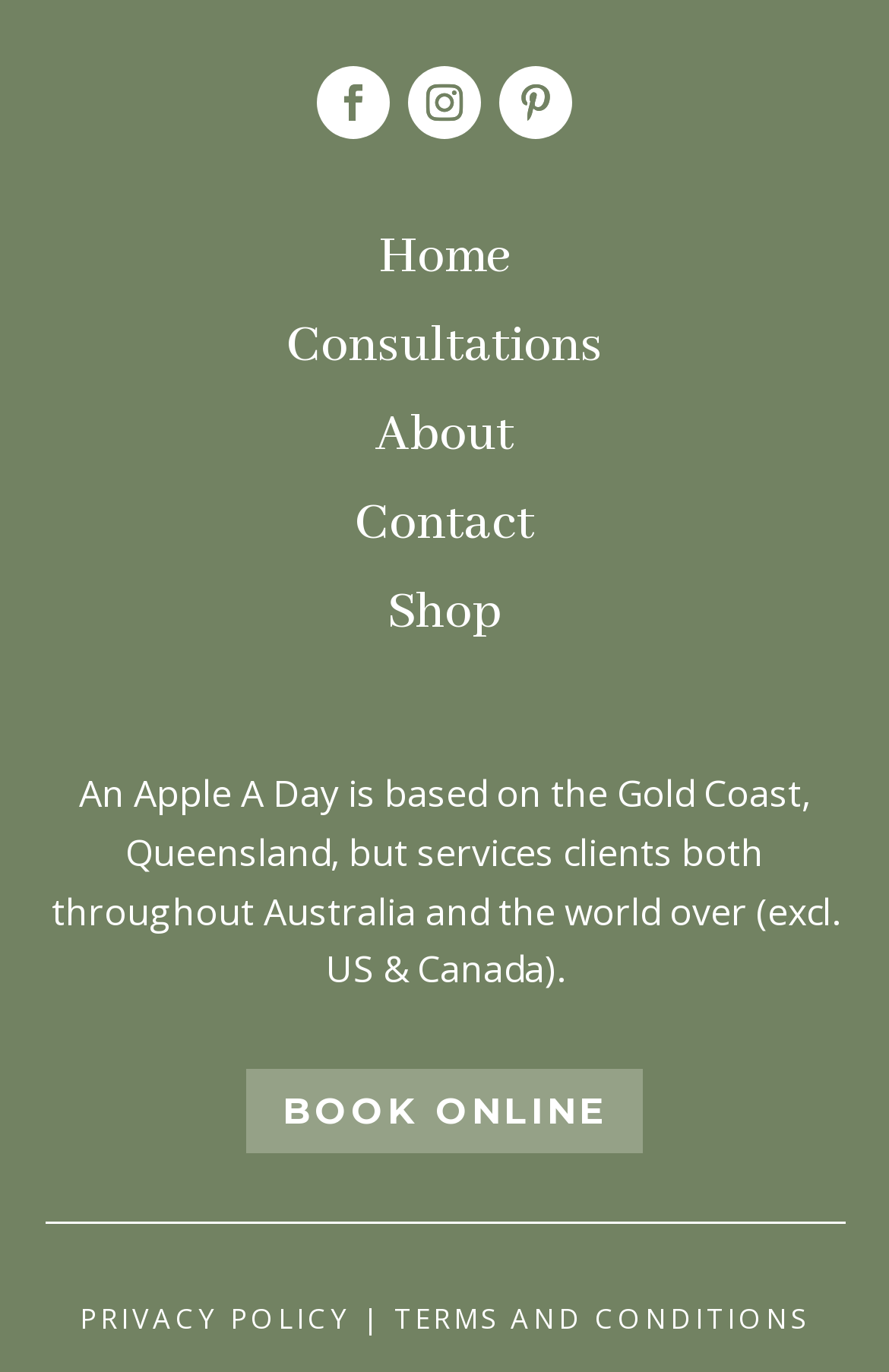Bounding box coordinates are specified in the format (top-left x, top-left y, bottom-right x, bottom-right y). All values are floating point numbers bounded between 0 and 1. Please provide the bounding box coordinate of the region this sentence describes: Shop

[0.436, 0.423, 0.564, 0.47]